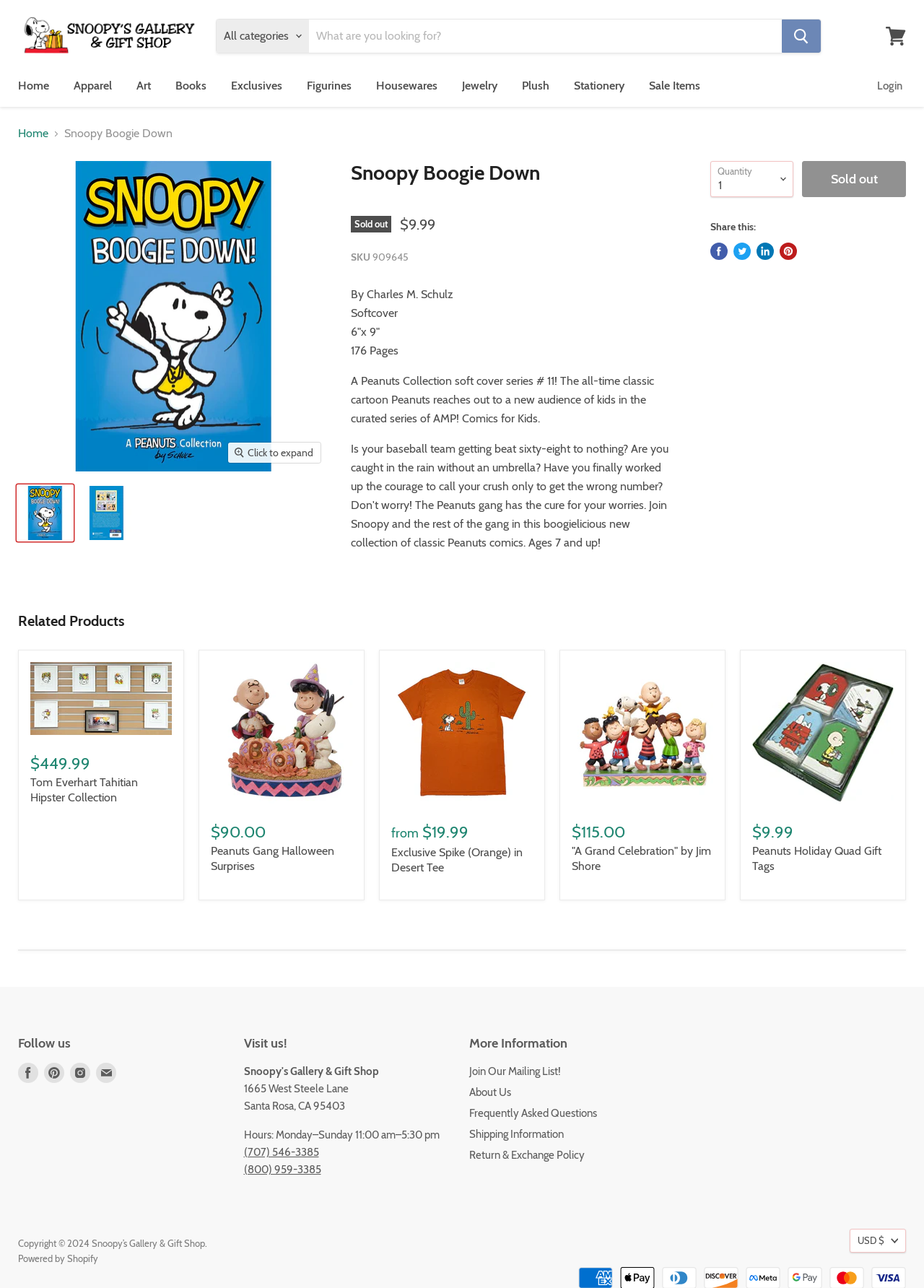Using the provided element description "Sale Items", determine the bounding box coordinates of the UI element.

[0.691, 0.055, 0.77, 0.079]